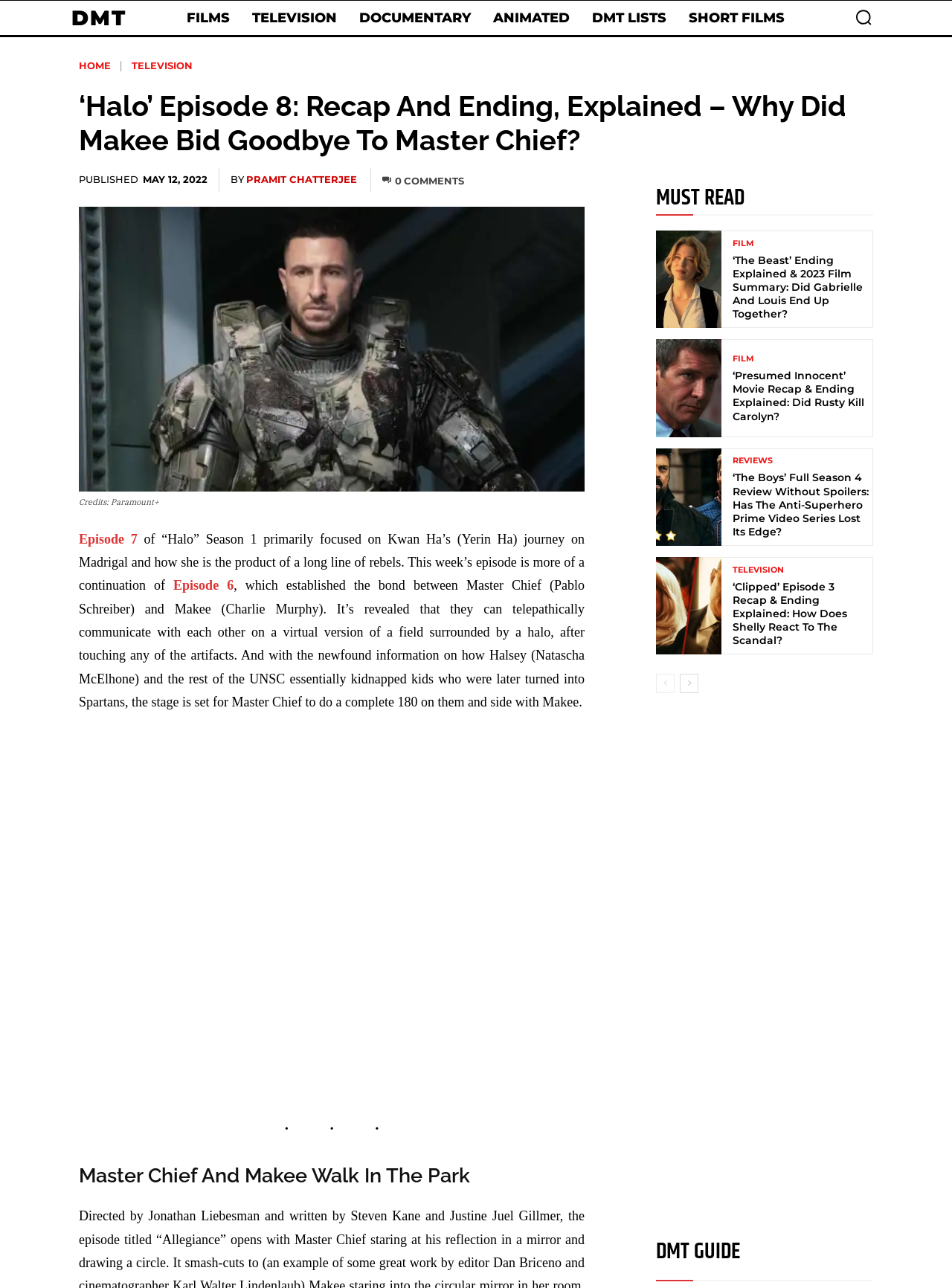Identify and extract the heading text of the webpage.

‘Halo’ Episode 8: Recap And Ending, Explained – Why Did Makee Bid Goodbye To Master Chief?